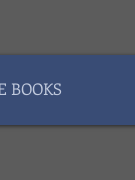Offer a detailed narrative of what is shown in the image.

The image features a prominent button labeled "MY BOOKS," set against a navy blue background. This button serves as a direct link to the collection of works authored by Professor Peter Higgins, a Professor of Mathematics at the University of Essex. Professor Higgins is renowned for his engaging approach to mathematics, encouraging readers to explore the beauty of the subject through his popular titles. This button invites users to delve into the various books he has published, highlighting his dedication to making mathematics accessible and enjoyable for all. The design is simple yet effective, aiming to attract attention and prompt exploration of the literary contributions he has made to the field of mathematics.